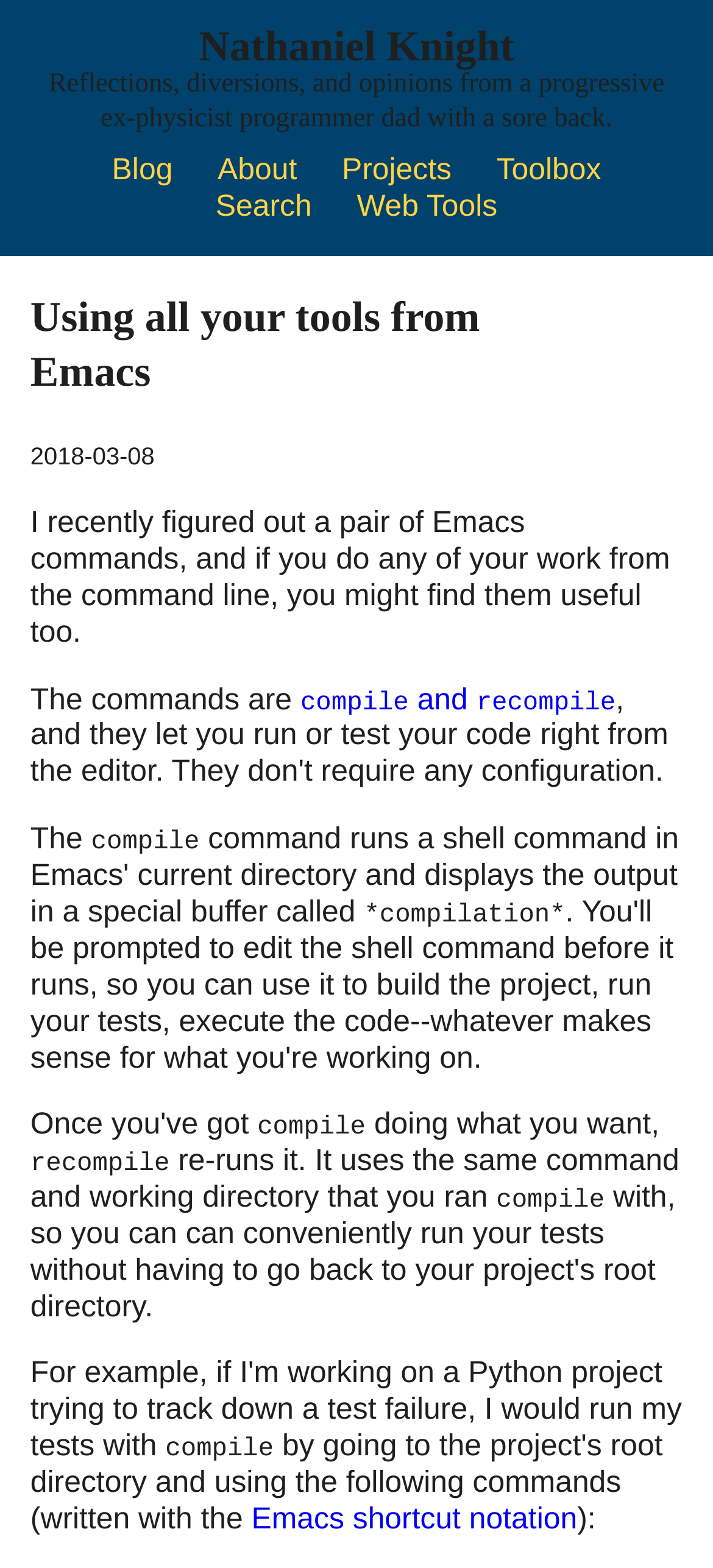Give a one-word or short-phrase answer to the following question: 
How many paragraphs are in the article?

4